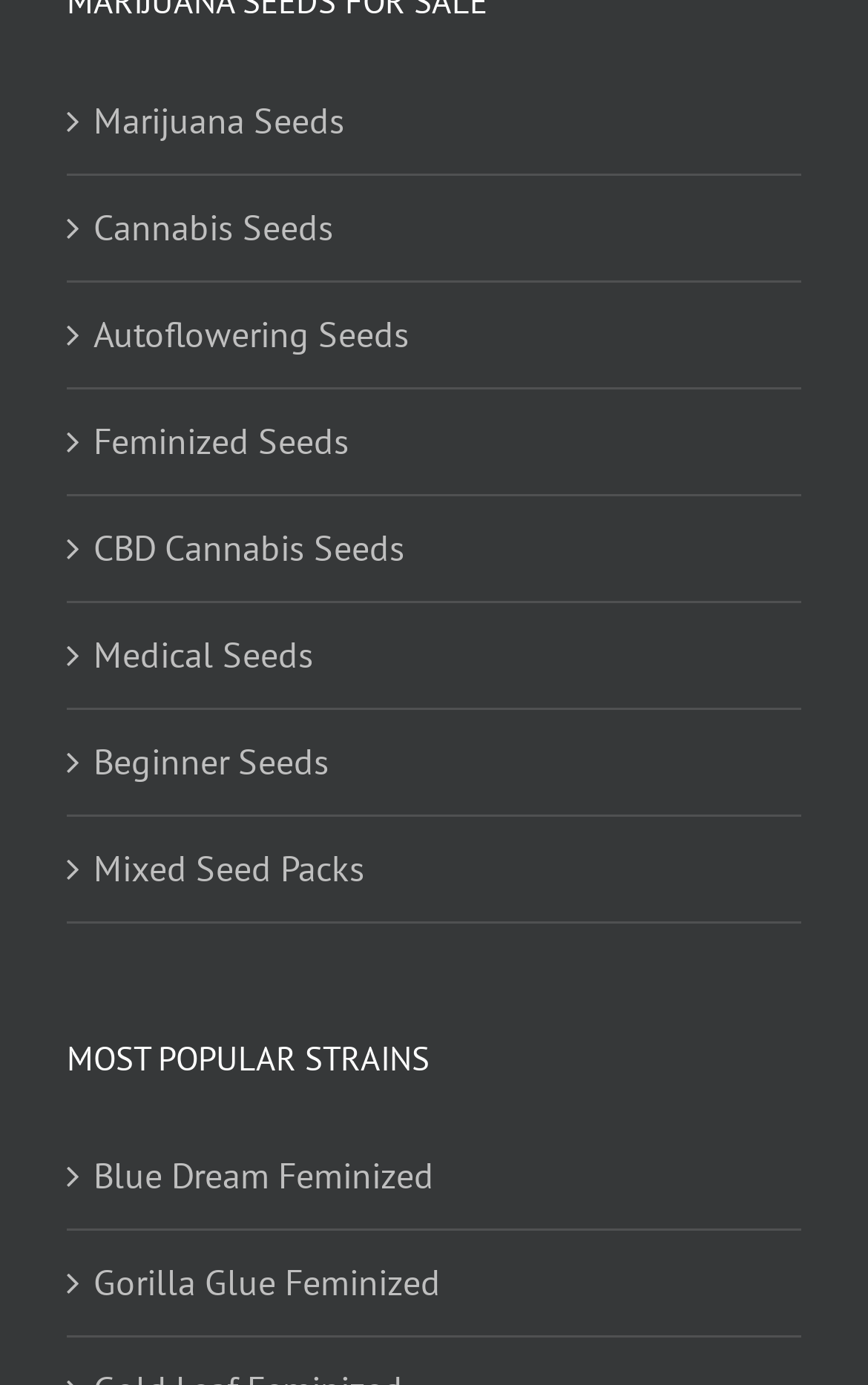Find the bounding box coordinates of the clickable area required to complete the following action: "Read the reblogged post from EpikFails.com".

None